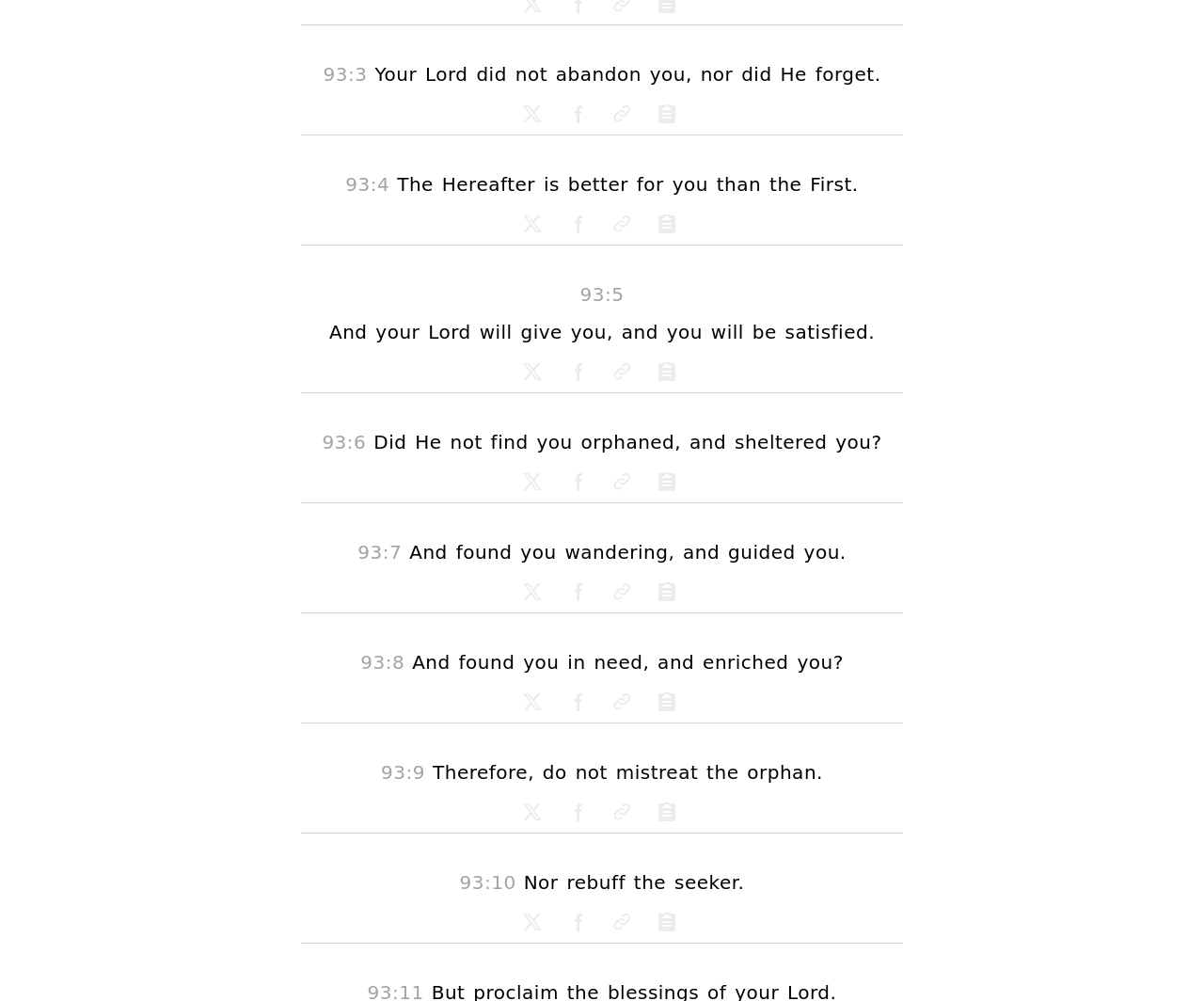Provide the bounding box coordinates of the UI element that matches the description: "Share on X (Twitter)".

[0.434, 0.692, 0.453, 0.714]